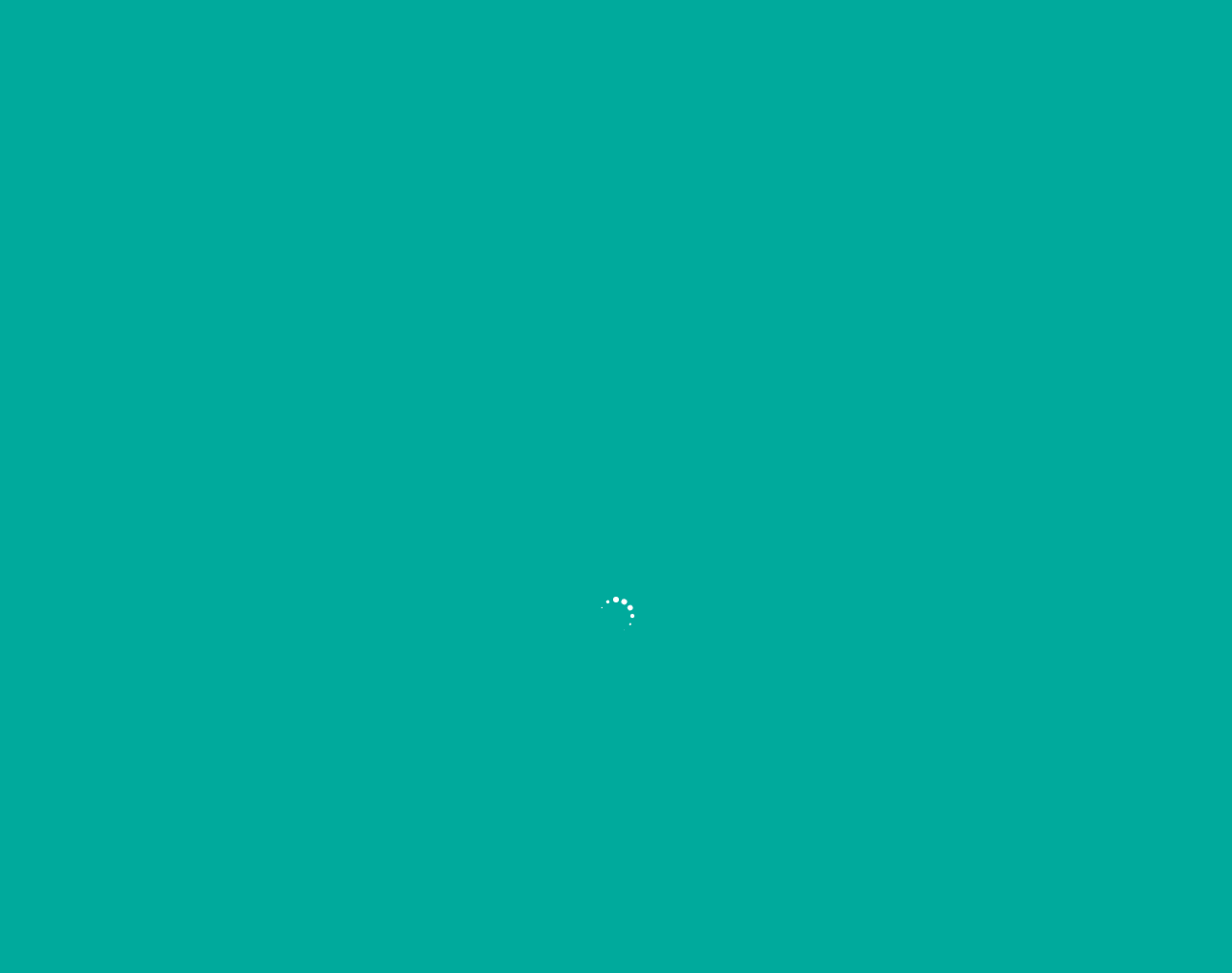Find the bounding box coordinates of the clickable area that will achieve the following instruction: "View the 'About Us' section".

[0.394, 0.393, 0.489, 0.437]